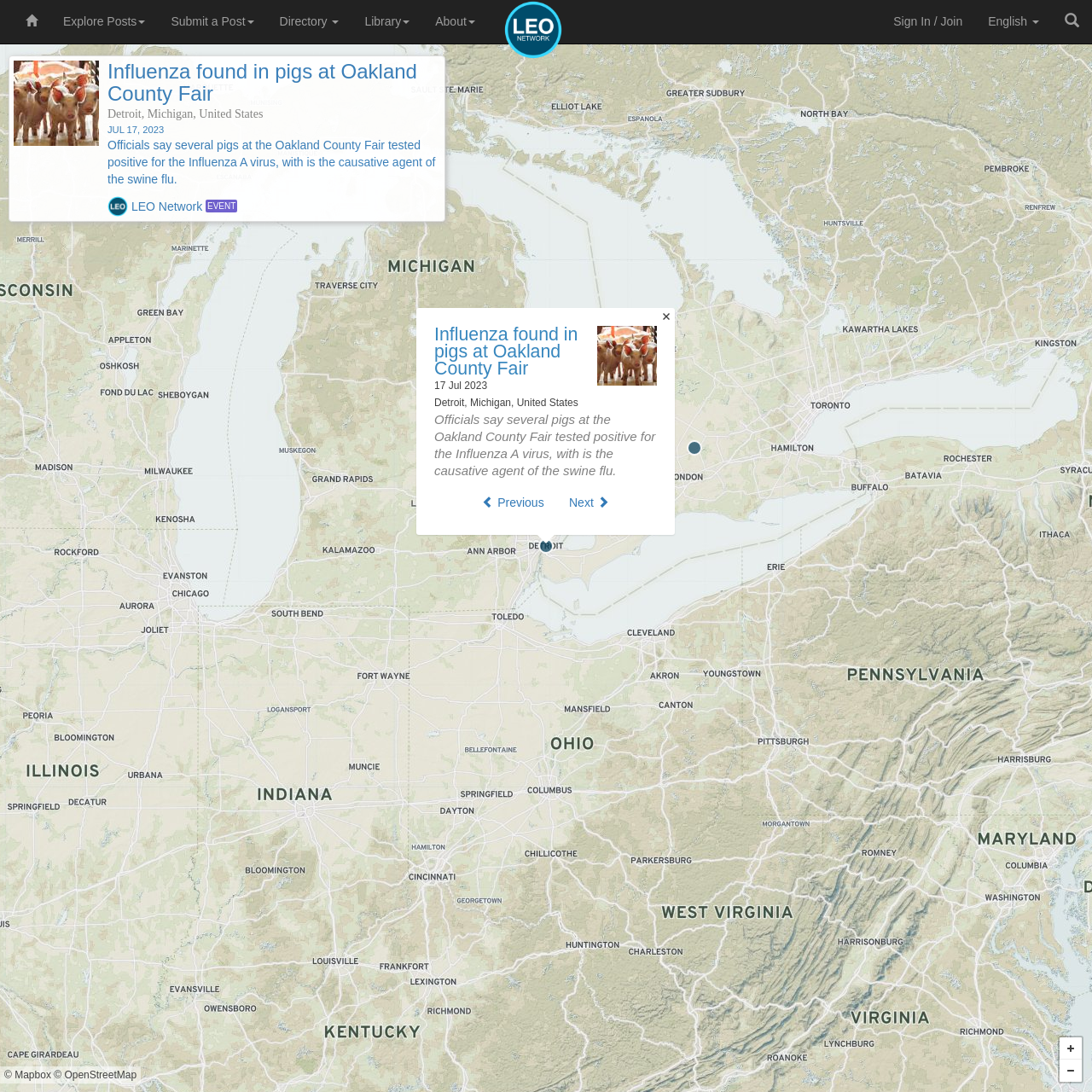Please determine the bounding box coordinates of the element's region to click in order to carry out the following instruction: "Click the 'Archive' heading". The coordinates should be four float numbers between 0 and 1, i.e., [left, top, right, bottom].

None